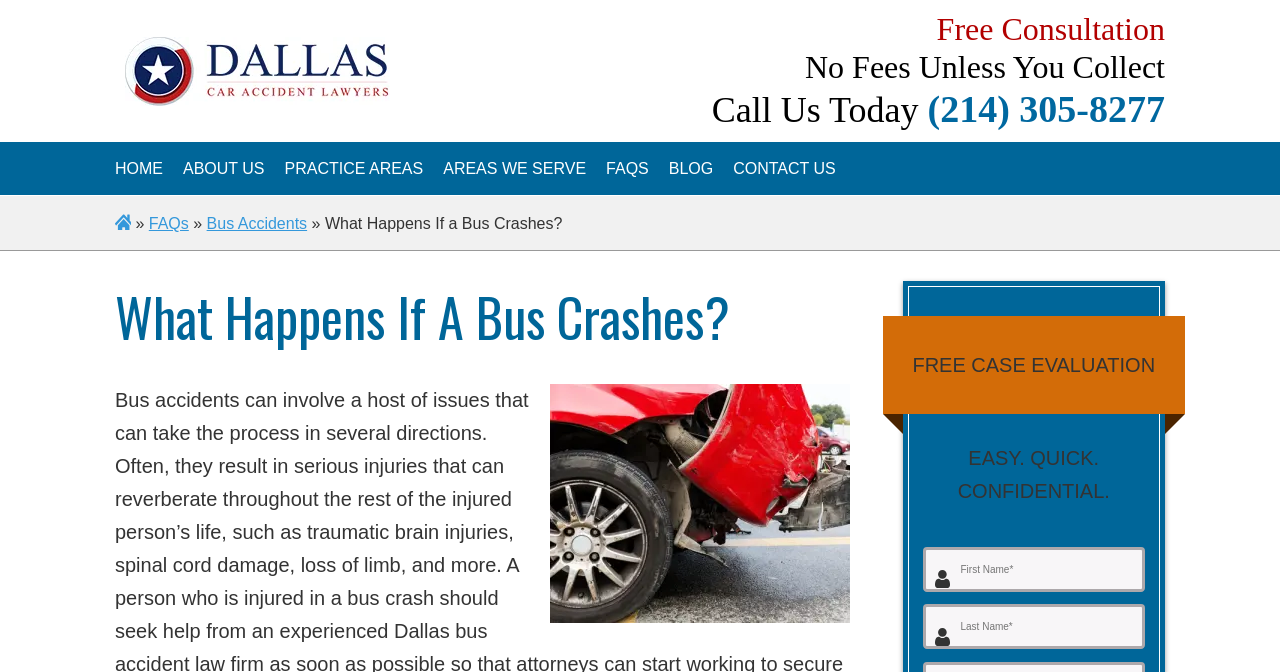Please predict the bounding box coordinates of the element's region where a click is necessary to complete the following instruction: "Fill in the 'First Name' field". The coordinates should be represented by four float numbers between 0 and 1, i.e., [left, top, right, bottom].

[0.277, 0.781, 0.52, 0.847]